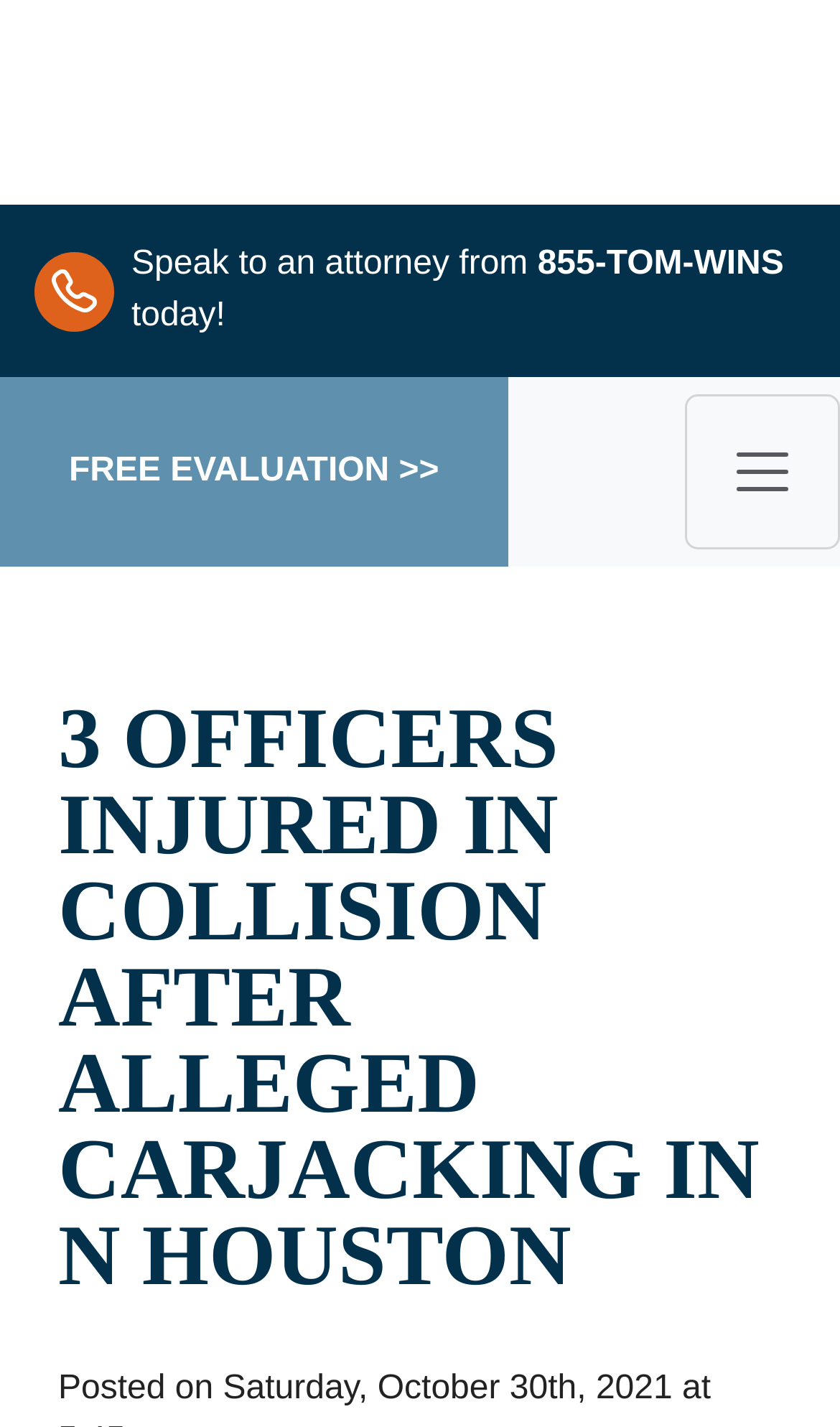Locate the primary heading on the webpage and return its text.

3 OFFICERS INJURED IN COLLISION AFTER ALLEGED CARJACKING IN N HOUSTON